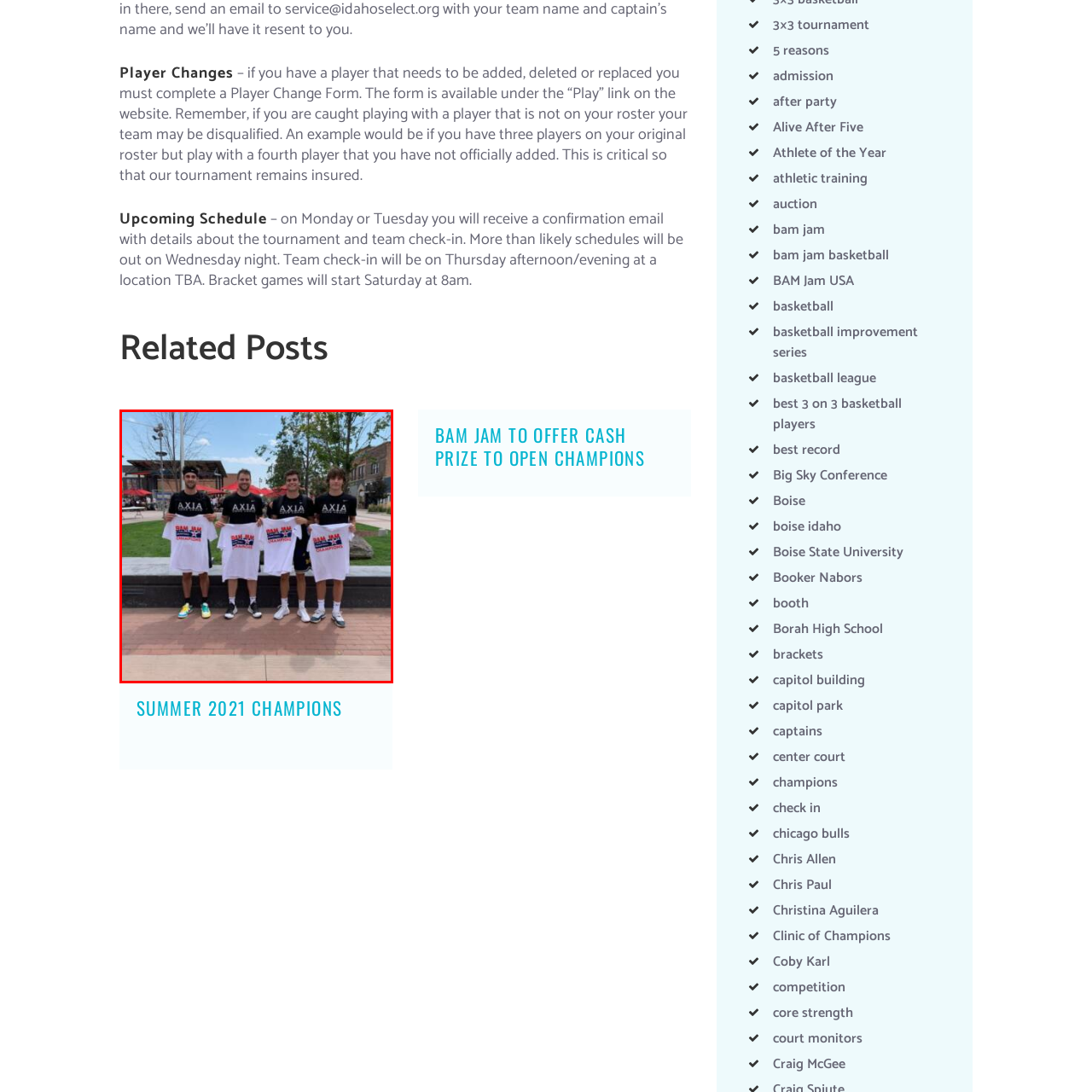Direct your attention to the red-bounded image and answer the question with a single word or phrase:
What is the logo on the jerseys?

AXIA